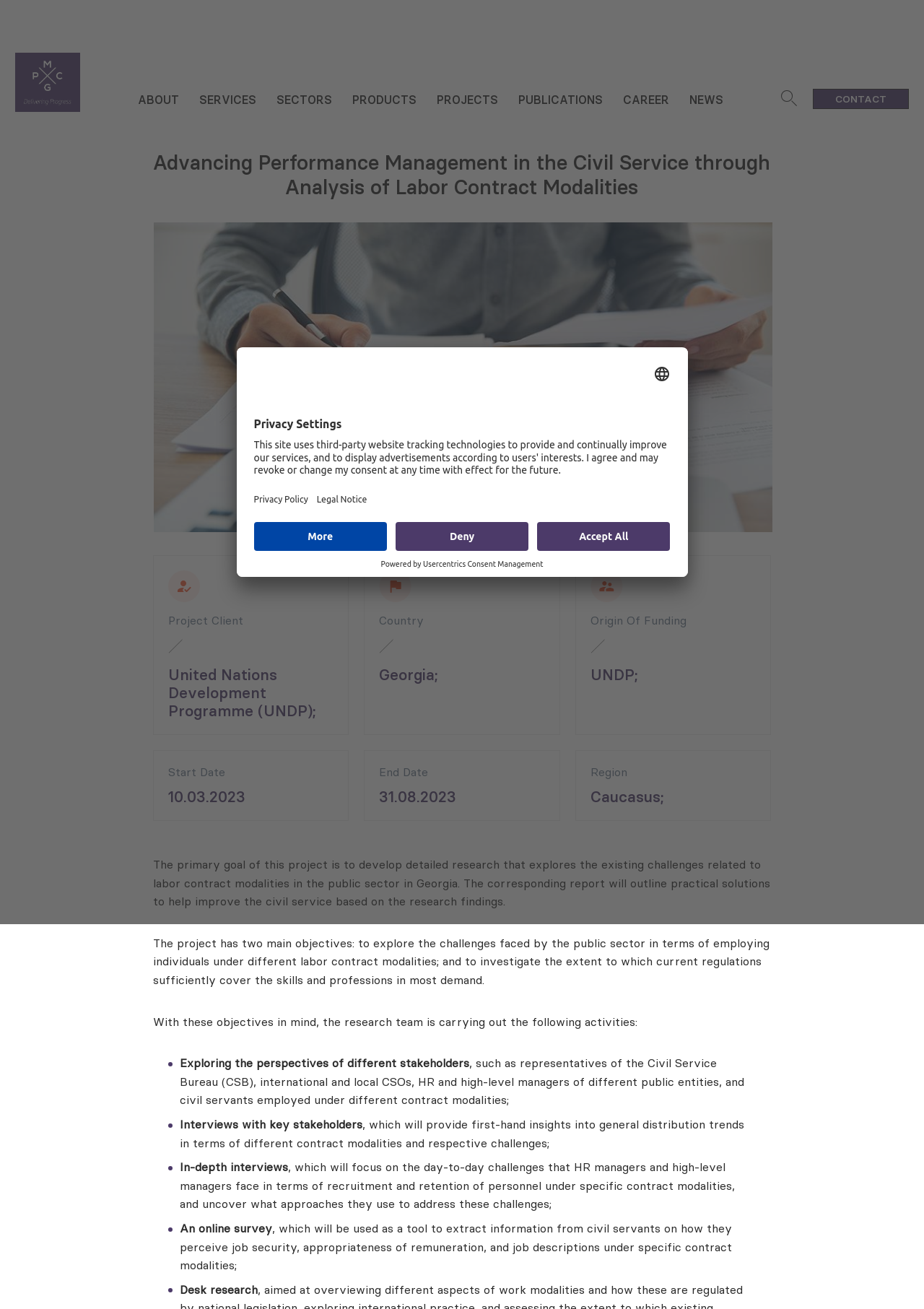Identify the bounding box coordinates of the clickable region necessary to fulfill the following instruction: "Click the ABOUT link". The bounding box coordinates should be four float numbers between 0 and 1, i.e., [left, top, right, bottom].

[0.149, 0.04, 0.194, 0.084]